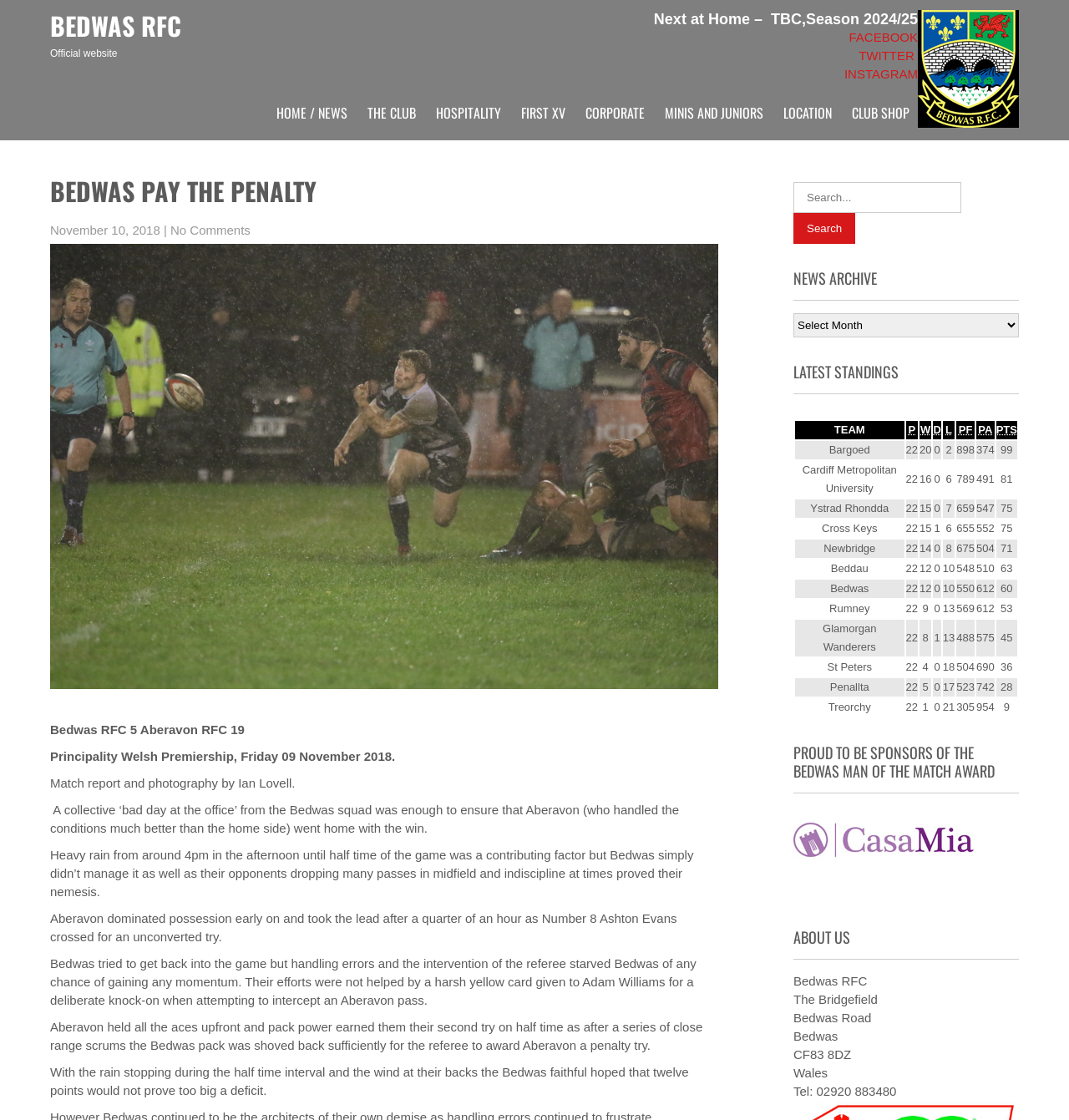Identify the bounding box coordinates for the UI element described as: "Club Shop". The coordinates should be provided as four floats between 0 and 1: [left, top, right, bottom].

[0.789, 0.085, 0.859, 0.116]